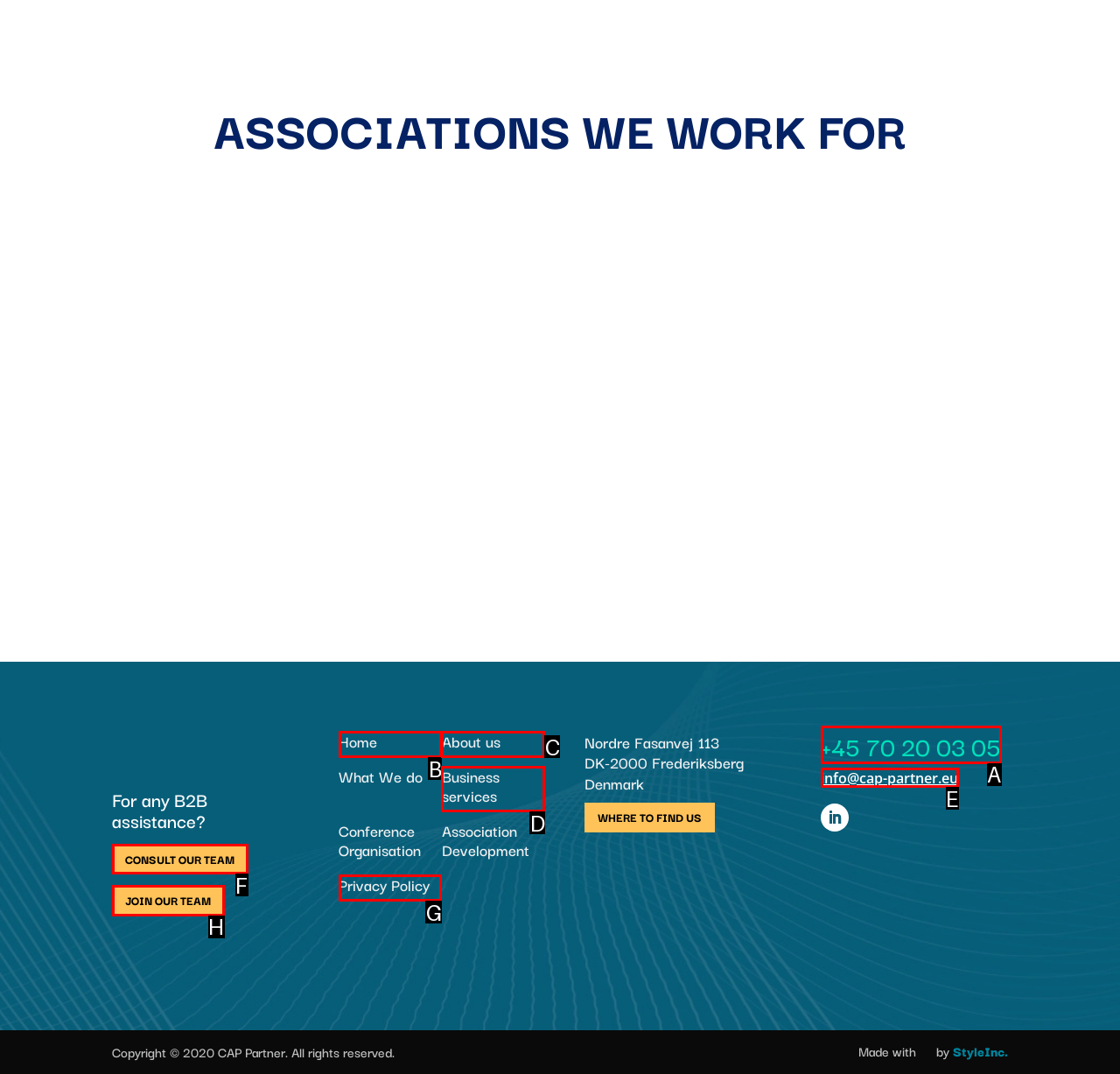Given the task: Call 04/380 00 06, indicate which boxed UI element should be clicked. Provide your answer using the letter associated with the correct choice.

None